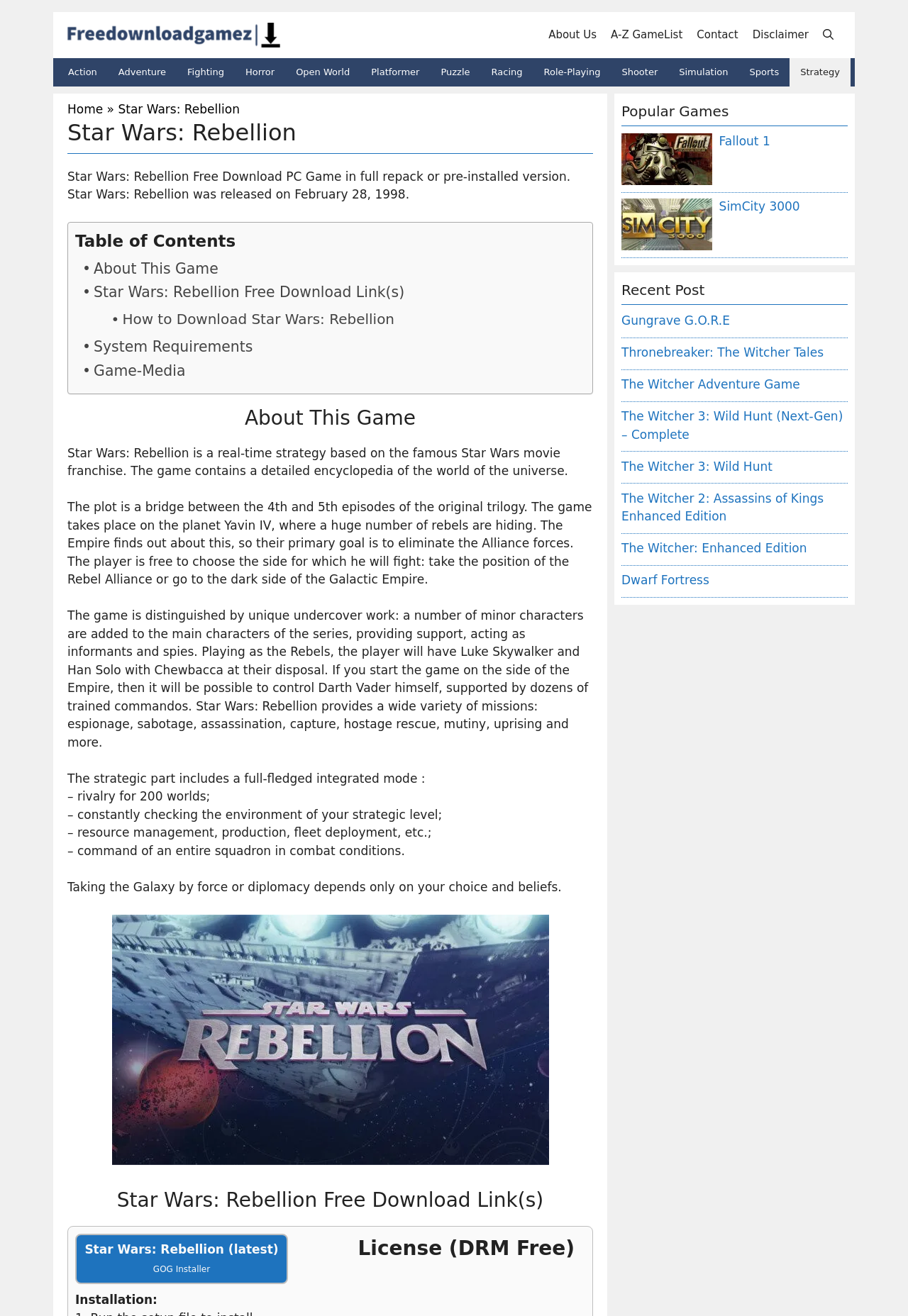Identify the coordinates of the bounding box for the element that must be clicked to accomplish the instruction: "Check the 'Recent Post' section".

[0.684, 0.212, 0.934, 0.232]